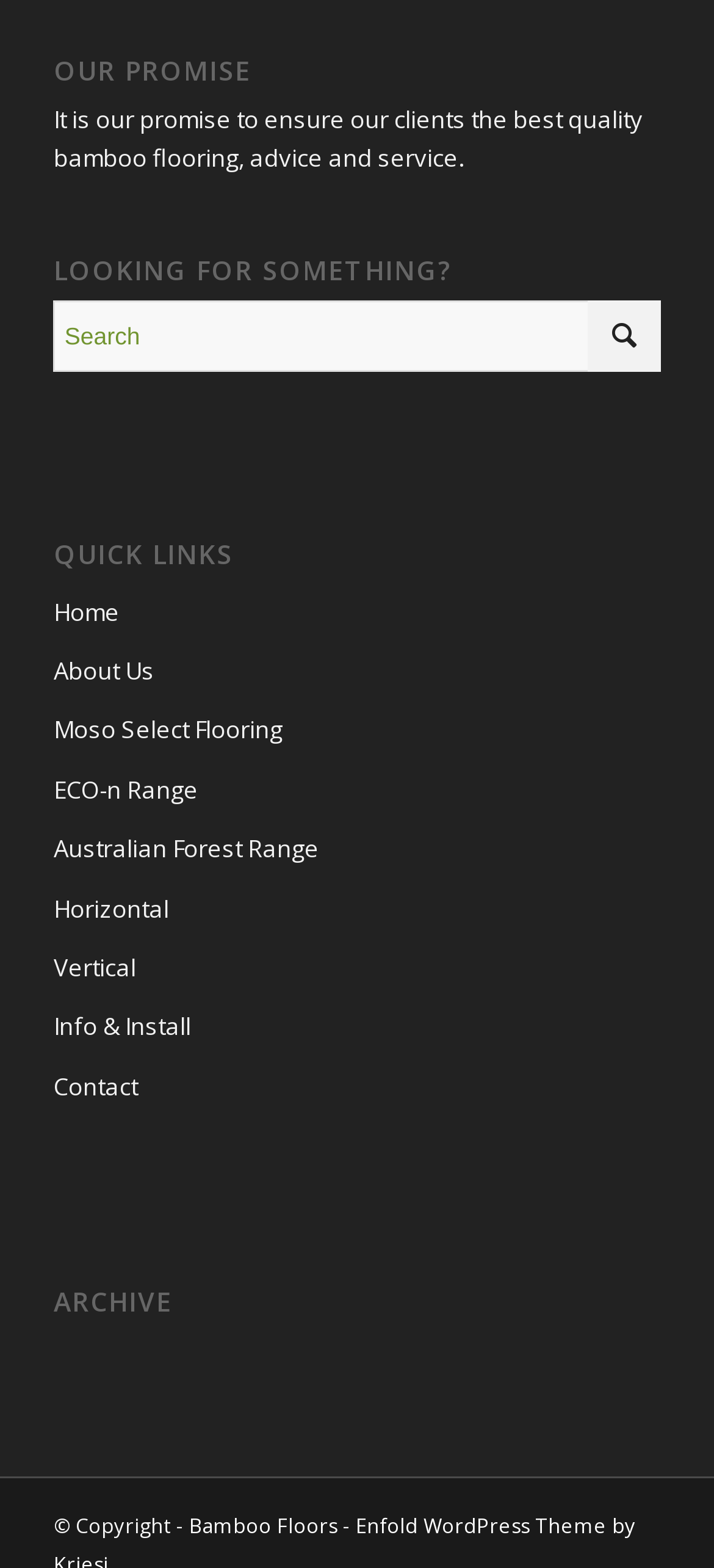Highlight the bounding box coordinates of the region I should click on to meet the following instruction: "Explore the 'politics' category".

None